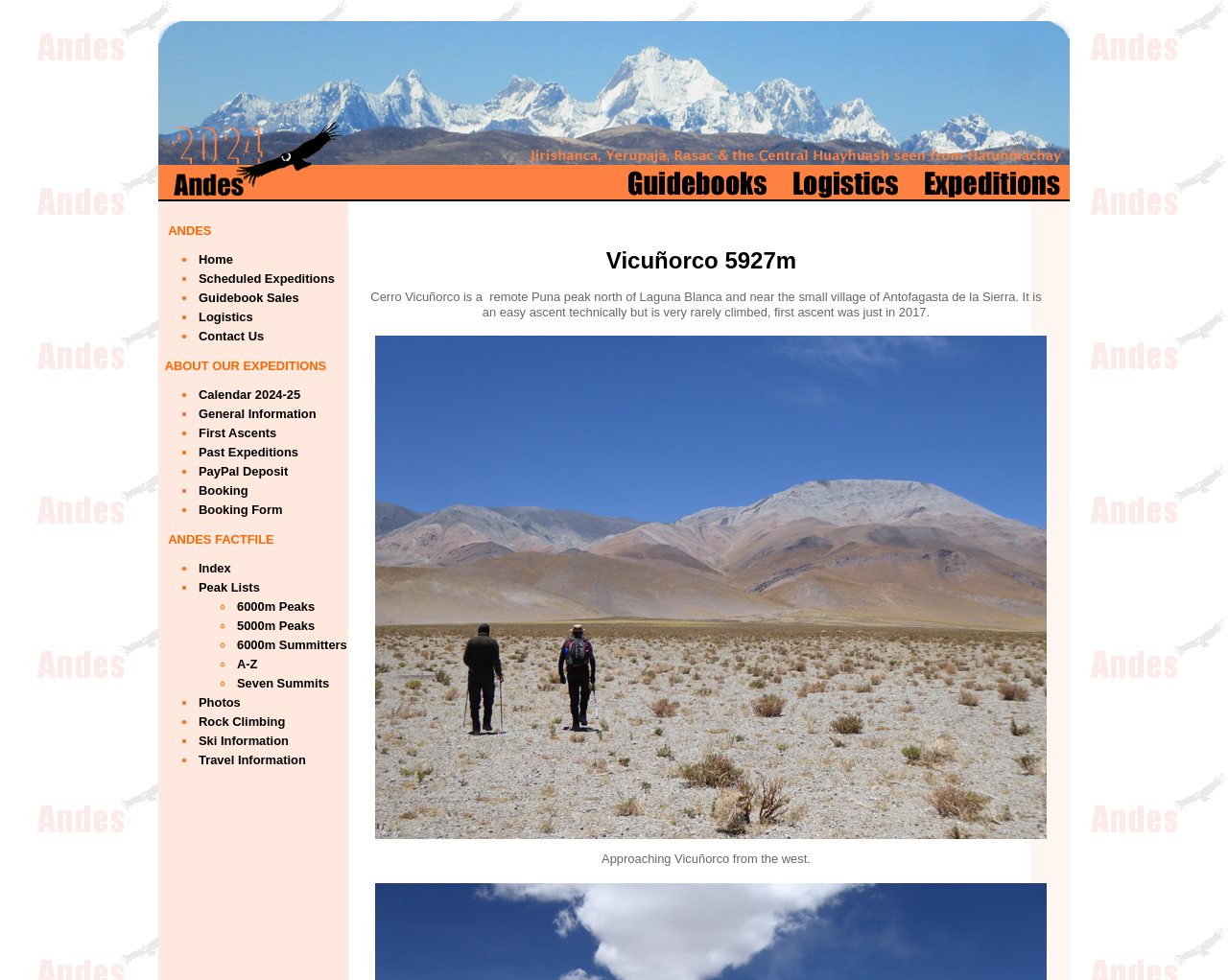What is the name of the volcano described on this webpage?
Give a one-word or short-phrase answer derived from the screenshot.

Vicuñorco